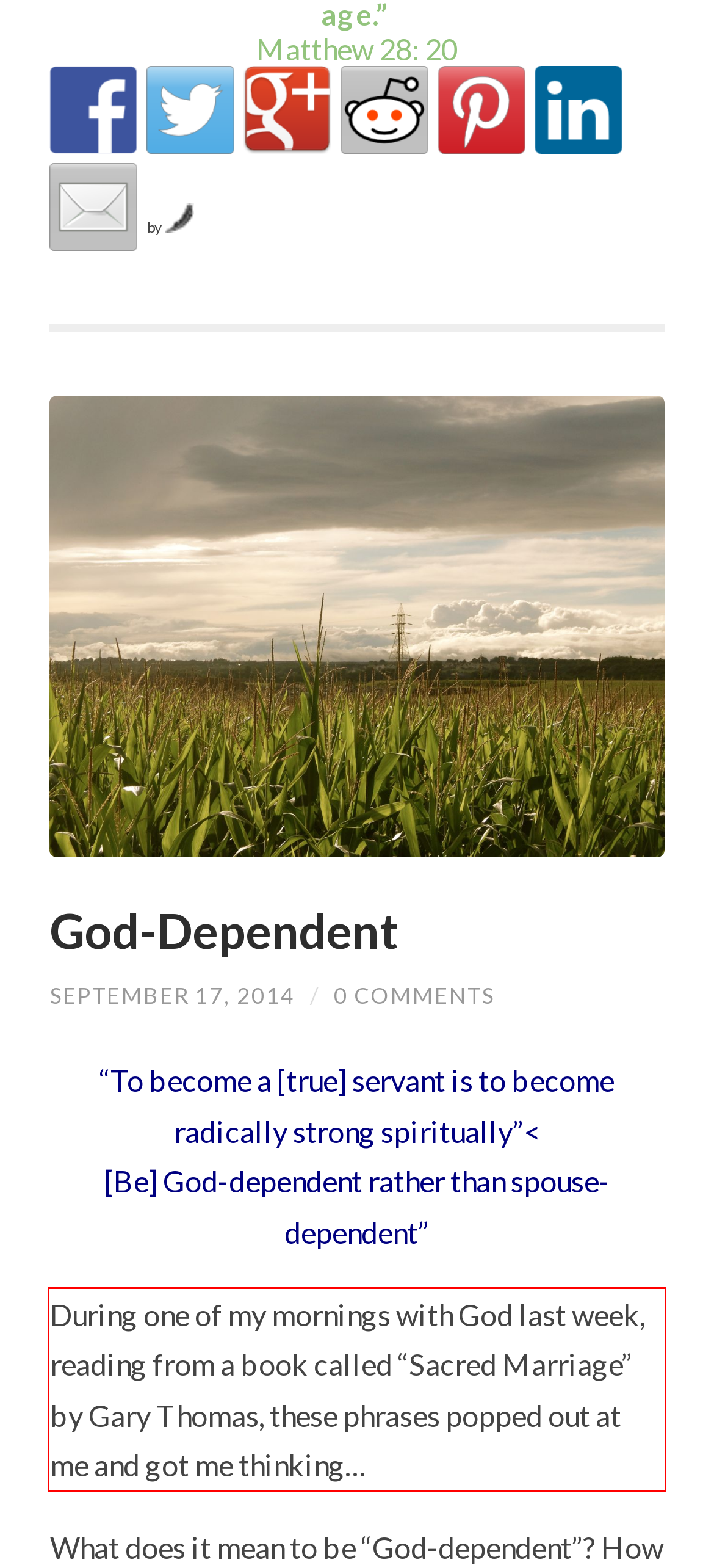You are presented with a screenshot containing a red rectangle. Extract the text found inside this red bounding box.

During one of my mornings with God last week, reading from a book called “Sacred Marriage” by Gary Thomas, these phrases popped out at me and got me thinking…